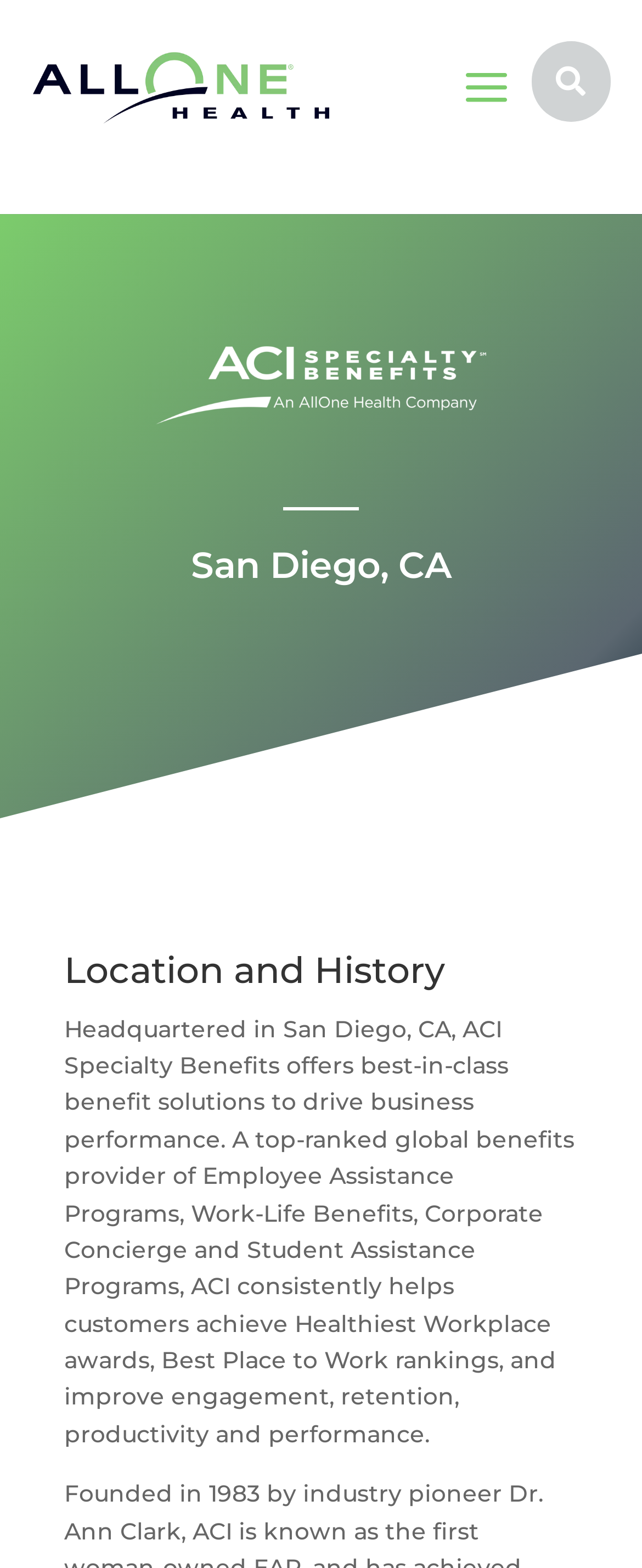Provide an in-depth caption for the elements present on the webpage.

The webpage is about ACI Specialty Benefits, an Employee Assistance Program (EAP) based in San Diego, California. At the top-left corner, there is a link and a vertical menu with three menu items. The first menu item has an icon font, and when pressed, it displays a button. The second menu item has another icon font, which is a popup menu. 

Below the menu, there is a large image that spans almost the entire width of the page. Underneath the image, there are two headings: "San Diego, CA" and "Location and History". 

Following the headings, there is a block of text that describes ACI Specialty Benefits, mentioning its location, services, and achievements. The text is quite long and takes up a significant portion of the page.